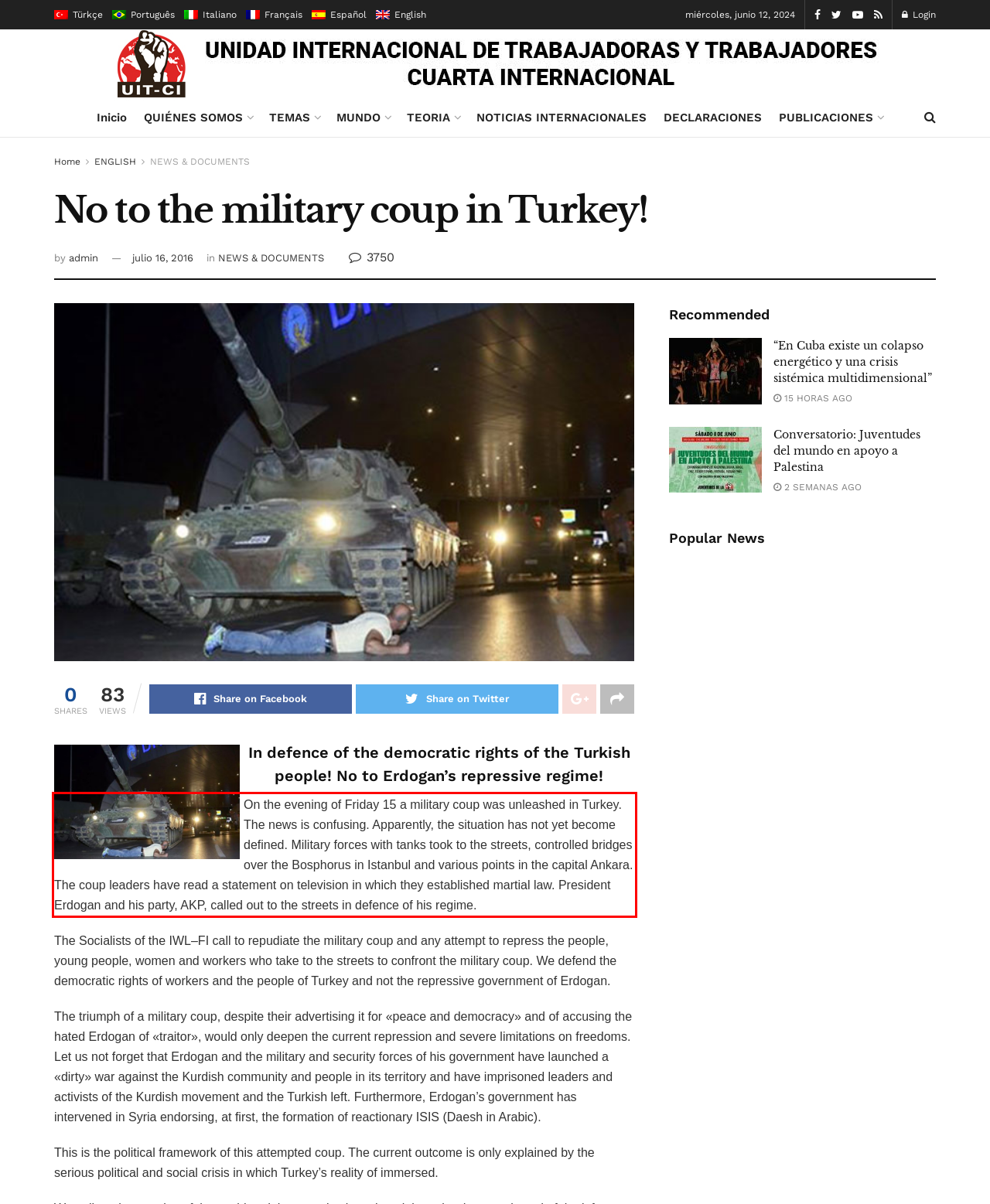Identify the red bounding box in the webpage screenshot and perform OCR to generate the text content enclosed.

On the evening of Friday 15 a military coup was unleashed in Turkey. The news is confusing. Apparently, the situation has not yet become defined. Military forces with tanks took to the streets, controlled bridges over the Bosphorus in Istanbul and various points in the capital Ankara. The coup leaders have read a statement on television in which they established martial law. President Erdogan and his party, AKP, called out to the streets in defence of his regime.